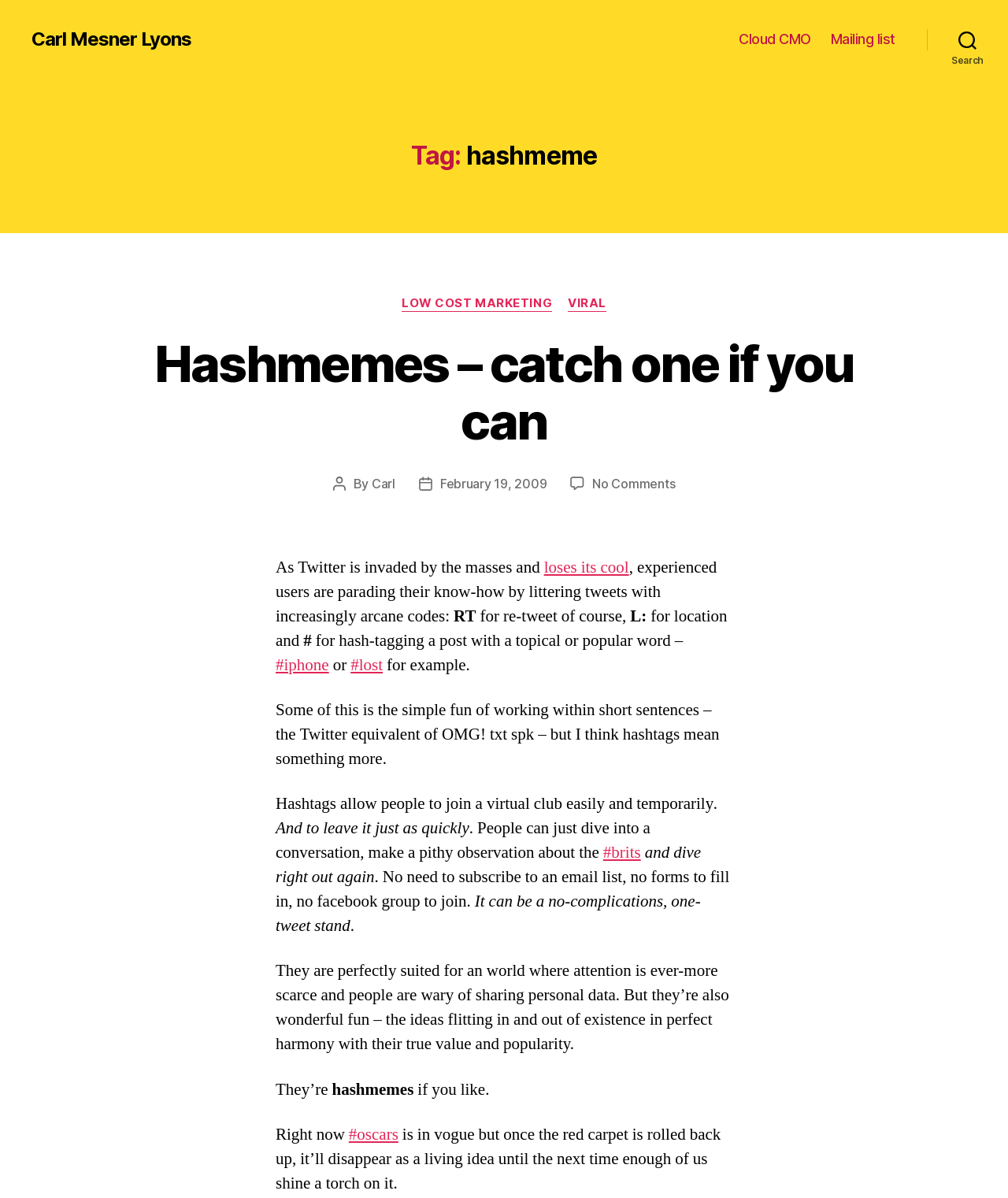Generate a thorough caption detailing the webpage content.

This webpage is about hashmeme, a concept related to Twitter and hashtags. At the top, there is a navigation bar with links to "Cloud CMO" and "Mailing list" on the right side, and a search button on the far right. Below the navigation bar, there is a header section with a title "Tag: hashmeme" and a subheading "Hashmemes – catch one if you can". 

On the left side of the page, there are categories listed, including "LOW COST MARKETING" and "VIRAL". Below the categories, there is a section with the post author's name, "Carl", and the post date, "February 19, 2009". 

The main content of the page is an article discussing the concept of hashmeme and its relation to Twitter and hashtags. The article is divided into several paragraphs, with links to other relevant topics, such as "#iphone" and "#brits", scattered throughout. The text explains how hashtags allow people to join virtual conversations easily and temporarily, and how they are suited for a world where attention is scarce and people are wary of sharing personal data. 

At the bottom of the page, there is a link to "#oscars", which is mentioned as a currently popular topic. Overall, the webpage is focused on discussing the concept of hashmeme and its significance in the context of Twitter and online conversations.